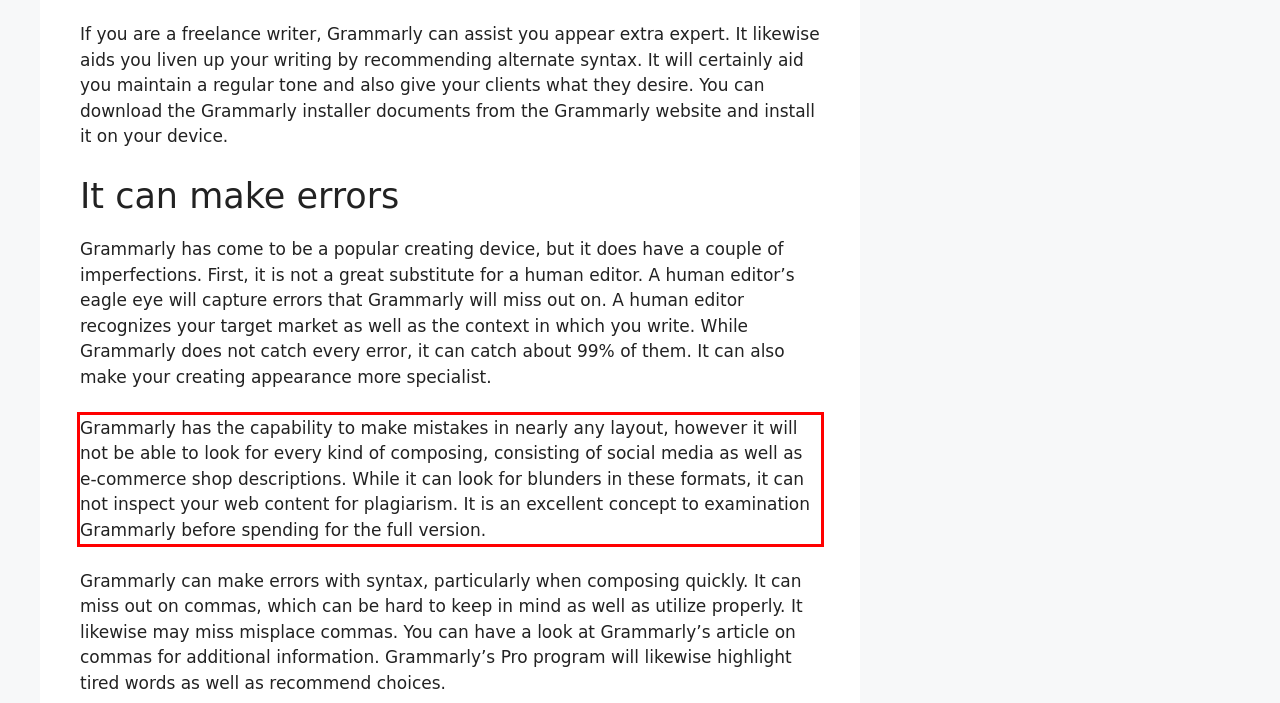Analyze the red bounding box in the provided webpage screenshot and generate the text content contained within.

Grammarly has the capability to make mistakes in nearly any layout, however it will not be able to look for every kind of composing, consisting of social media as well as e-commerce shop descriptions. While it can look for blunders in these formats, it can not inspect your web content for plagiarism. It is an excellent concept to examination Grammarly before spending for the full version.